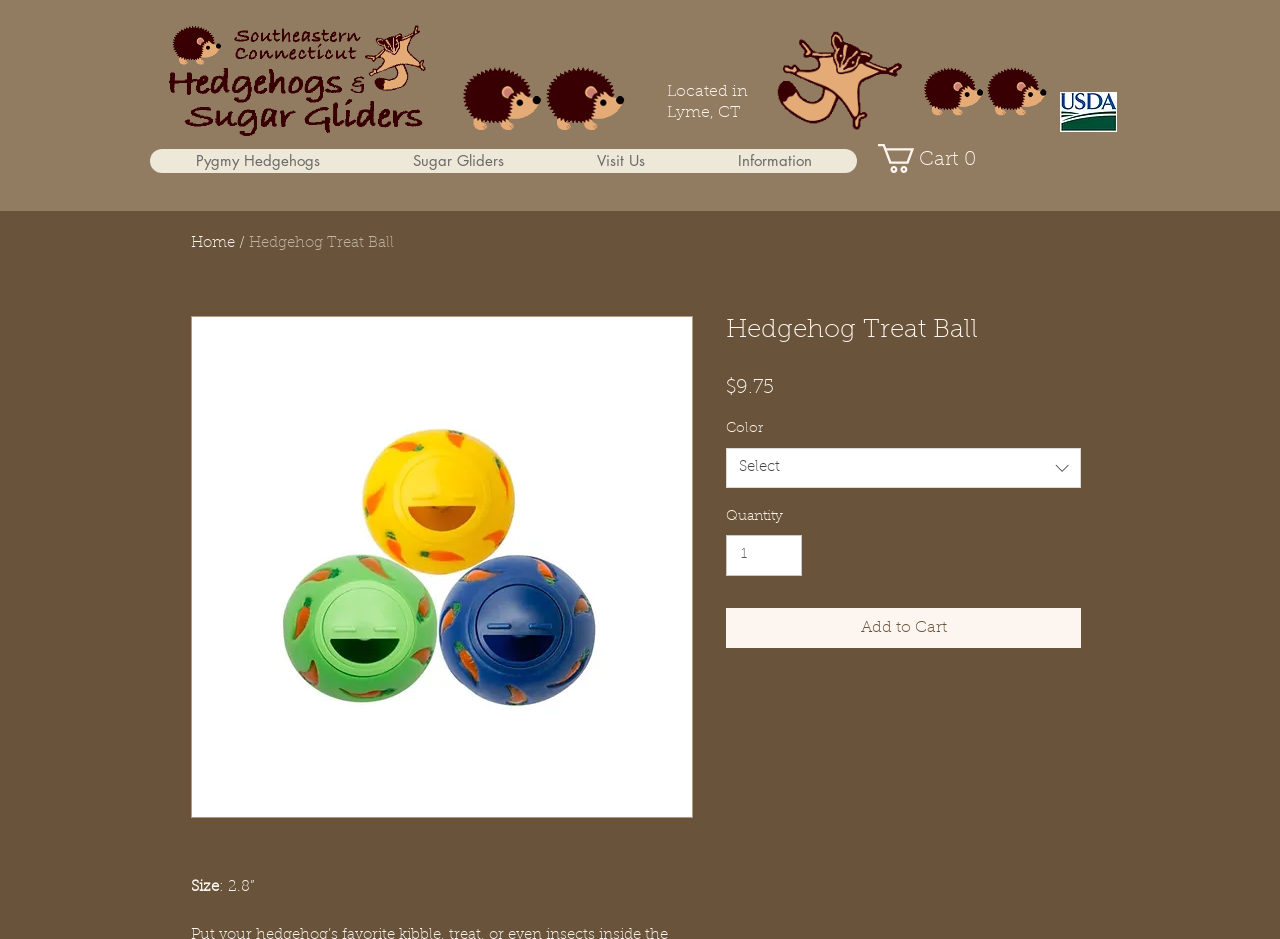Please find the bounding box coordinates for the clickable element needed to perform this instruction: "Click the 'Add to Cart' button".

[0.567, 0.647, 0.845, 0.69]